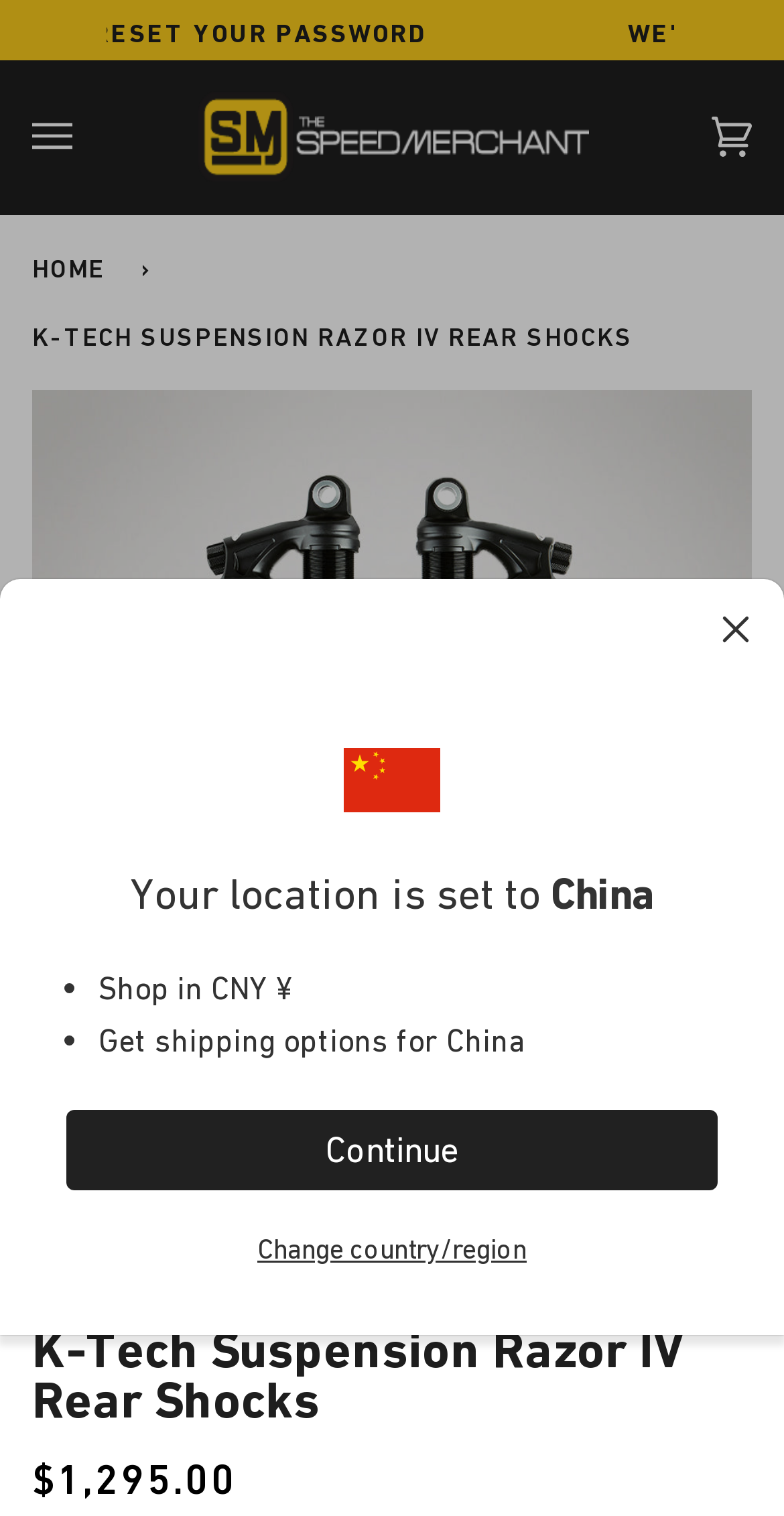Generate a thorough explanation of the webpage's elements.

This webpage is about K-Tech Suspension Razor IV Rear Shocks for Harley-Davidson or Triumph motorcycles. At the top, there is a notification bar that spans the entire width of the page, informing users that their location is set to China and providing options to shop in CNY ¥, get shipping options, or change the country/region. Below this bar, there is a header section with a menu button on the left, a logo of "The Speed Merchant" in the center, and a cart button on the right.

Below the header, there is a breadcrumb navigation section that shows the current page's location in the website's hierarchy. The main content of the page is dedicated to showcasing the K-Tech Suspension Razor IV Rear Shocks, with a large image of the product taking up most of the page's width. There are multiple "Zoom" buttons scattered around the image, allowing users to zoom in on different parts of the product.

Above the product image, there is a heading that reads "K-Tech Suspension Razor IV Rear Shocks", and below the image, there is a price tag of $1,295.00. The overall layout of the page is clean and organized, making it easy for users to focus on the product being showcased.